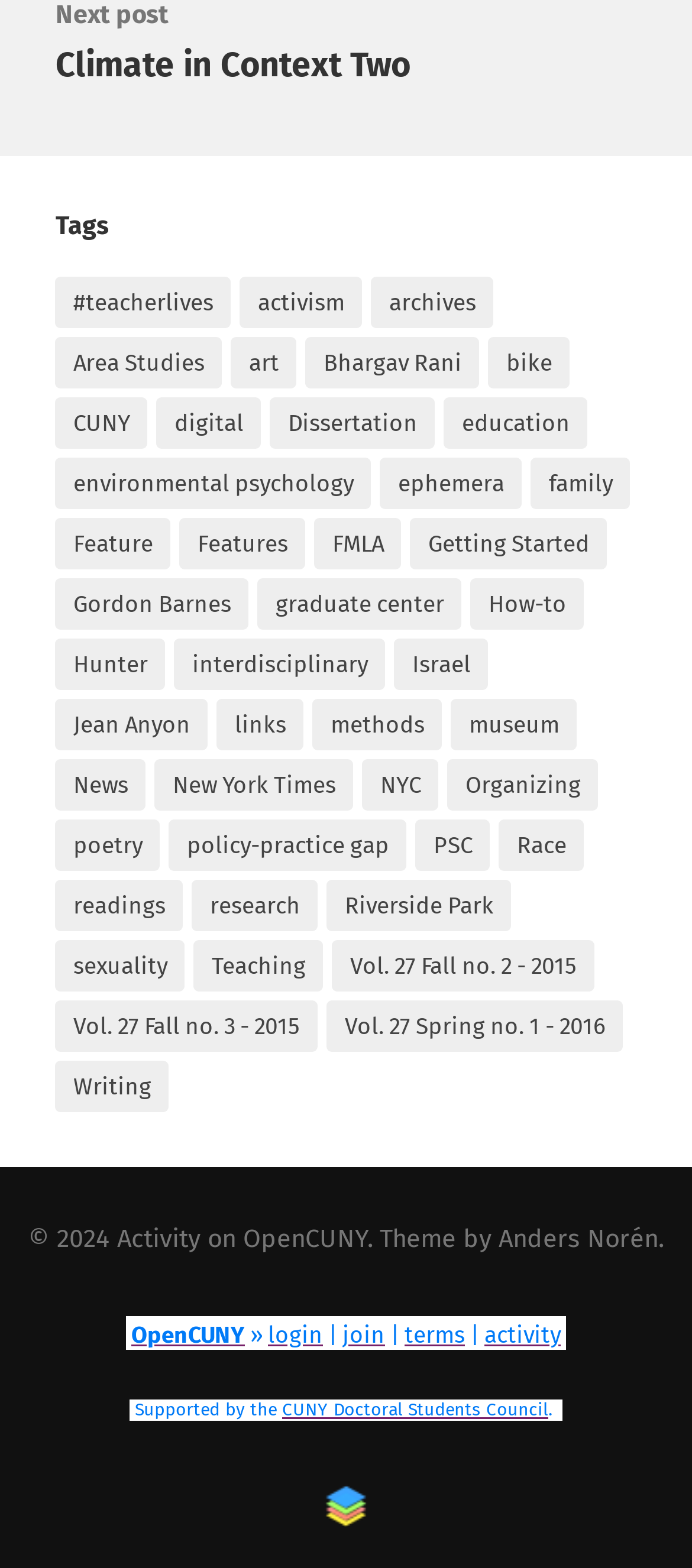Using the given description, provide the bounding box coordinates formatted as (top-left x, top-left y, bottom-right x, bottom-right y), with all values being floating point numbers between 0 and 1. Description: Activity on OpenCUNY

[0.169, 0.781, 0.531, 0.8]